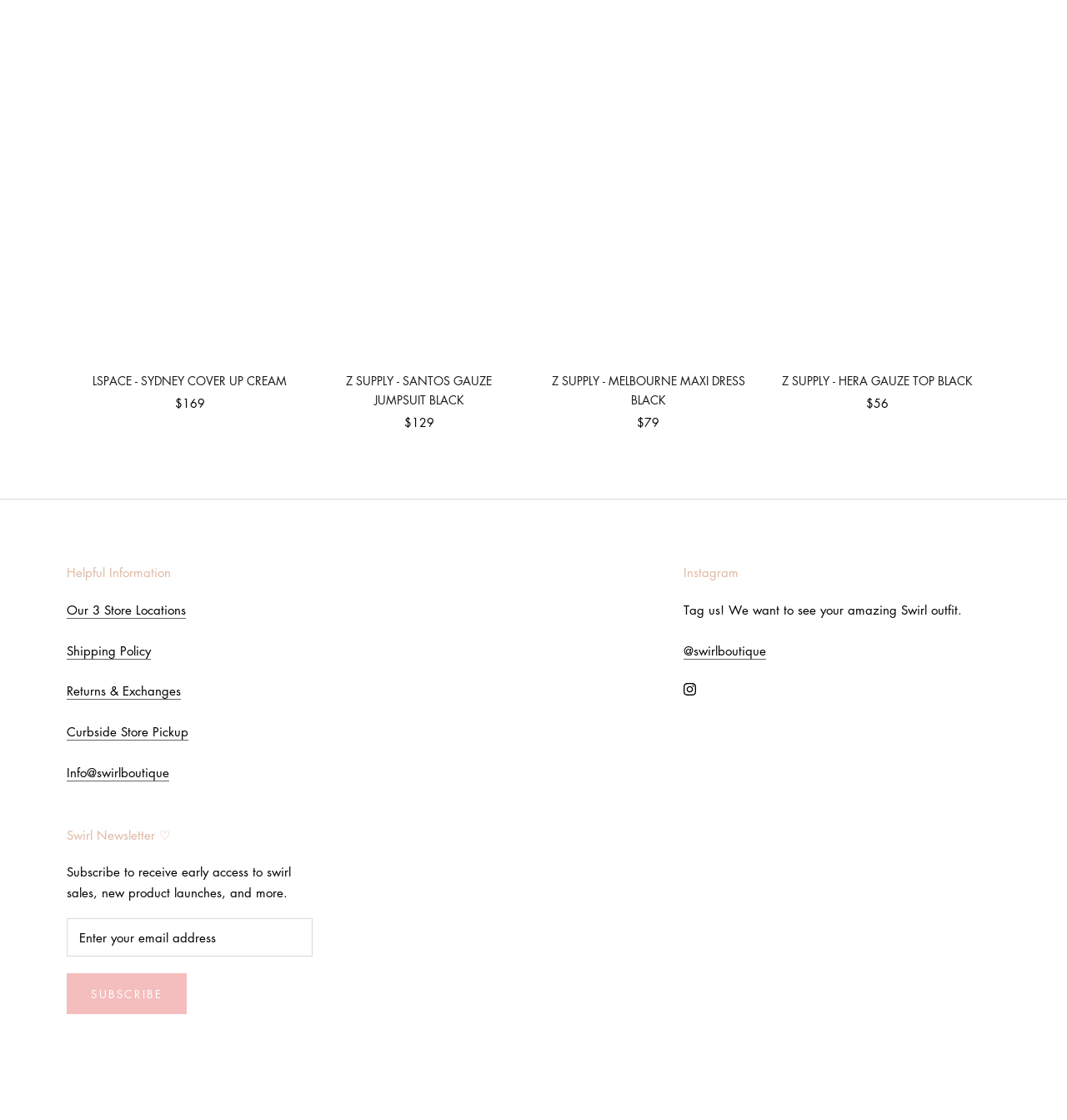Locate the bounding box coordinates for the element described below: "Shipping Policy". The coordinates must be four float values between 0 and 1, formatted as [left, top, right, bottom].

[0.062, 0.573, 0.141, 0.588]